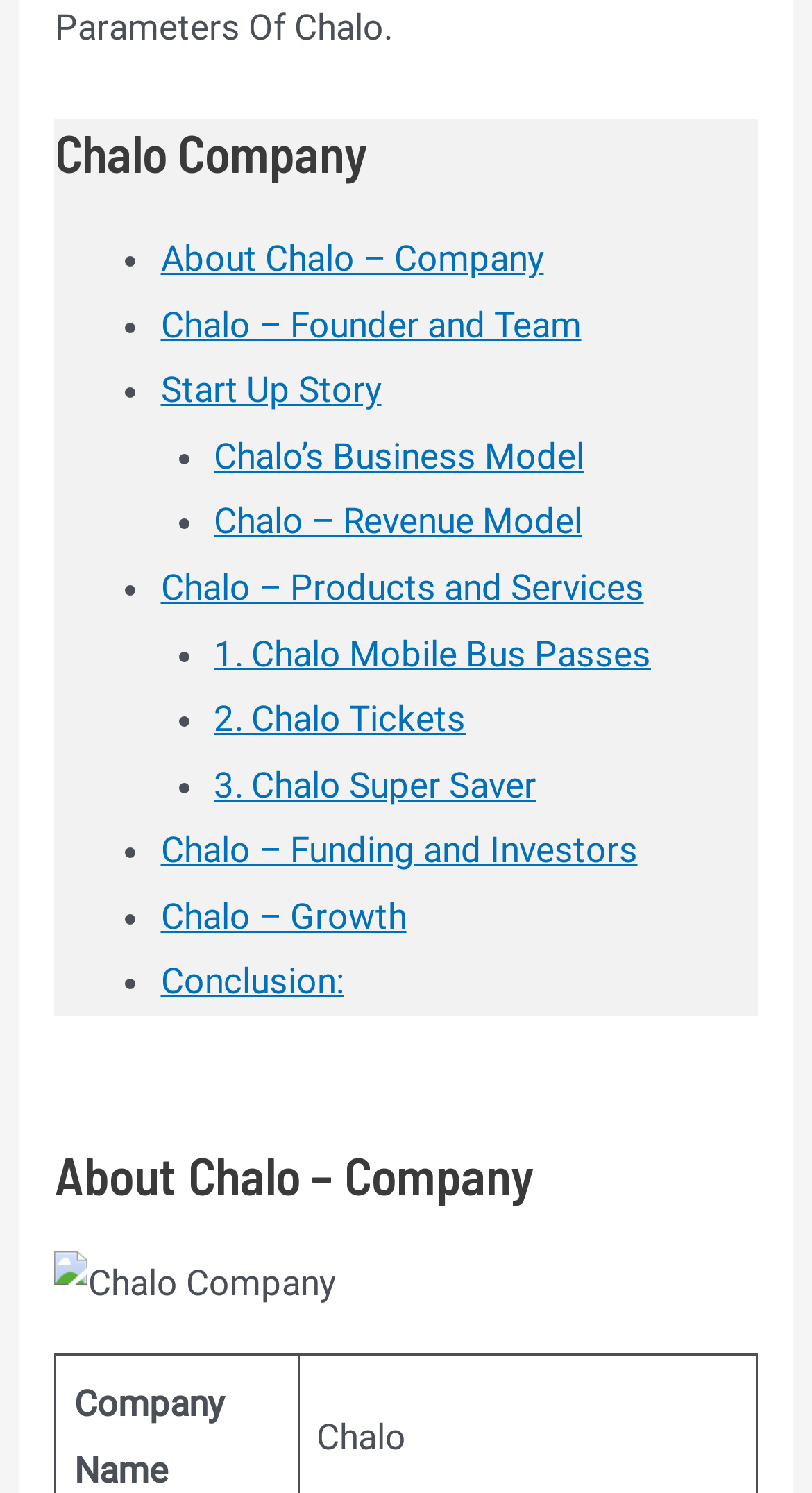Provide the bounding box coordinates of the UI element this sentence describes: "Chalo – Founder and Team".

[0.198, 0.203, 0.716, 0.231]